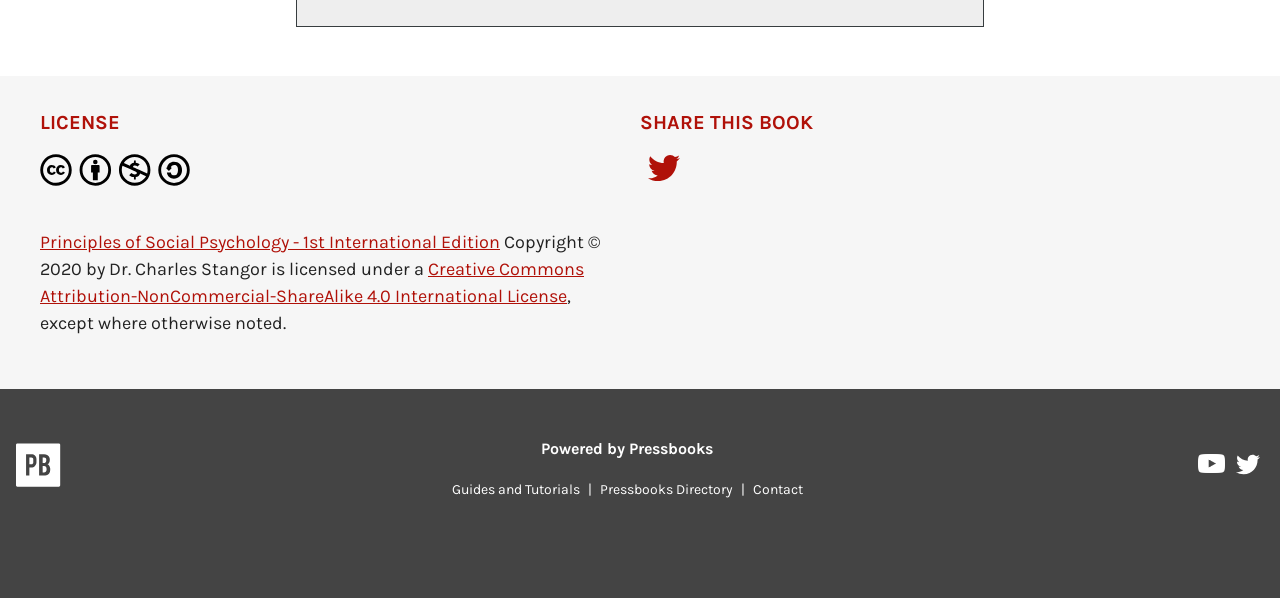Answer the question below with a single word or a brief phrase: 
What is the platform that powered this book?

Pressbooks